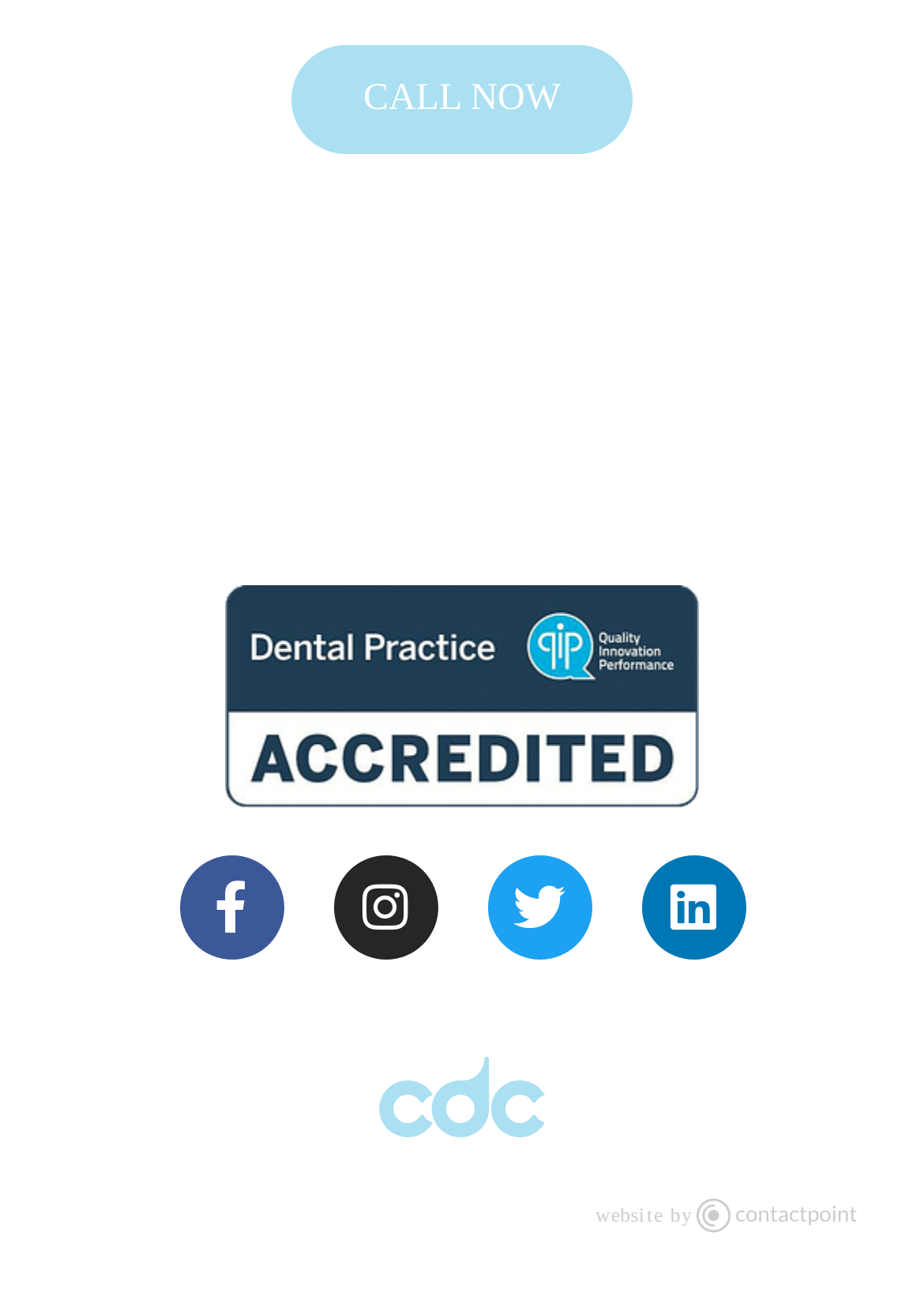Look at the image and give a detailed response to the following question: What is the email address of the dental practice?

I found the email address by looking at the link element with the OCR text 'info@cdc.net.au'. This element is located near the static text 'Email:'.